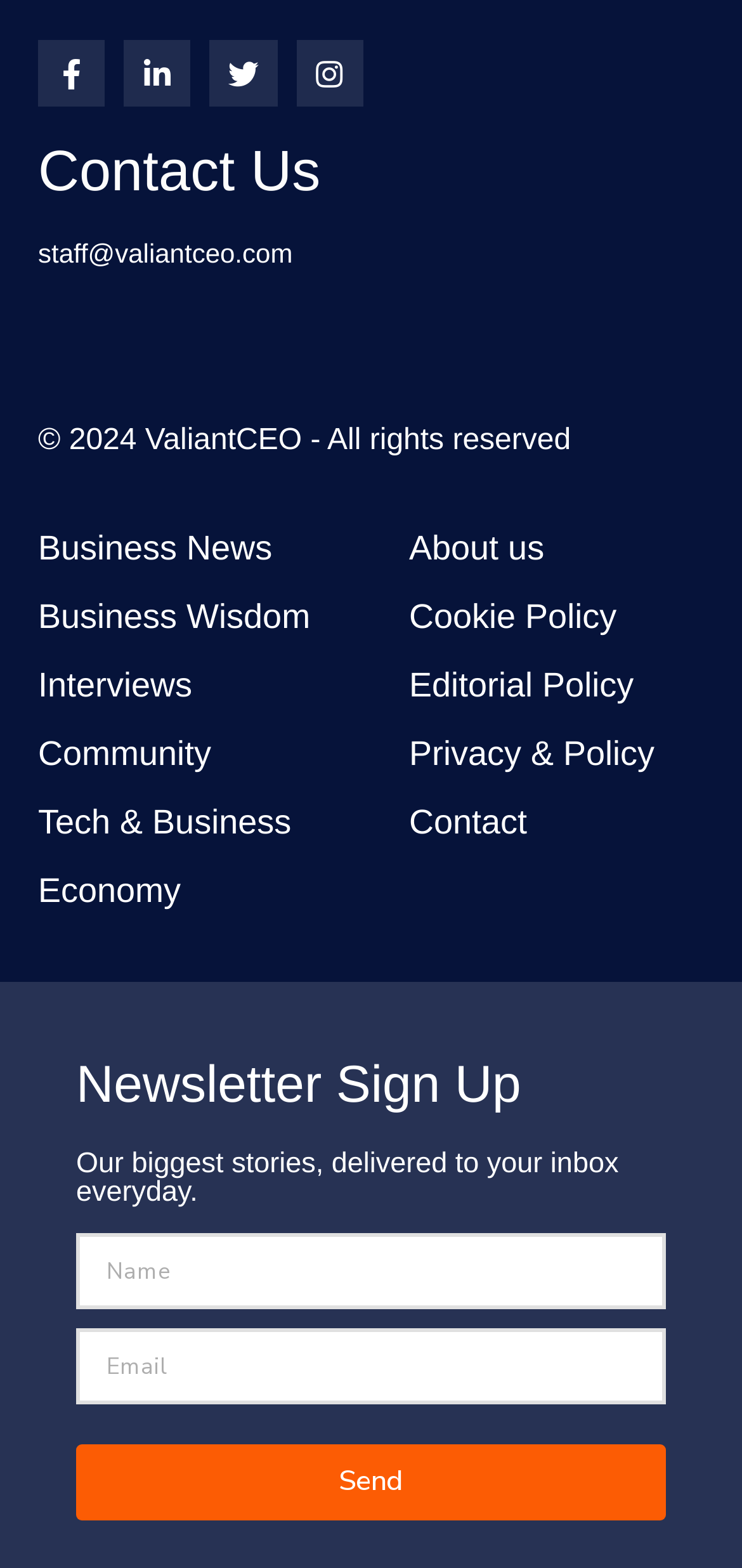How many social media links are present at the top? Observe the screenshot and provide a one-word or short phrase answer.

4